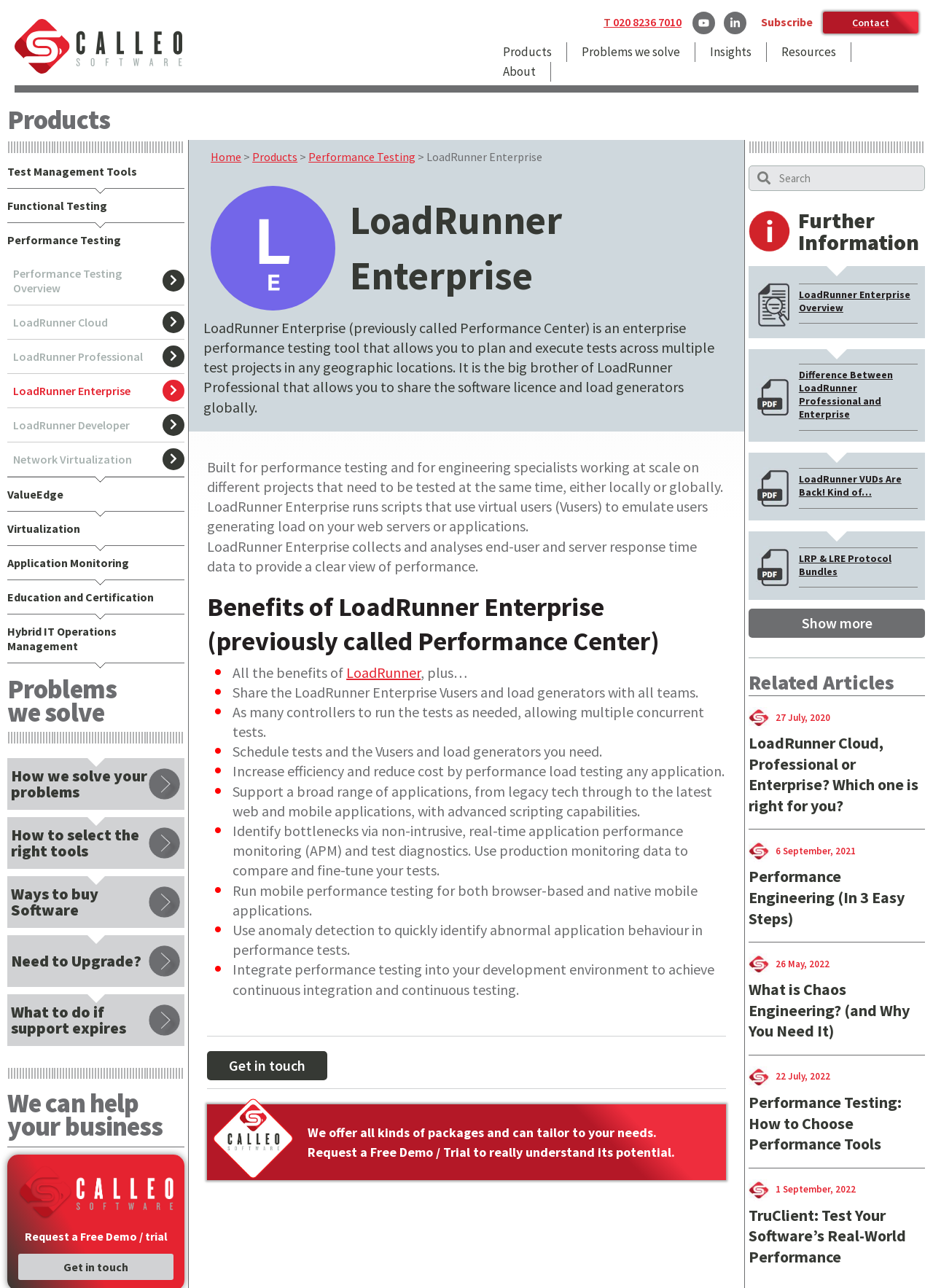Using the element description provided, determine the bounding box coordinates in the format (top-left x, top-left y, bottom-right x, bottom-right y). Ensure that all values are floating point numbers between 0 and 1. Element description: Show more

[0.802, 0.472, 0.992, 0.495]